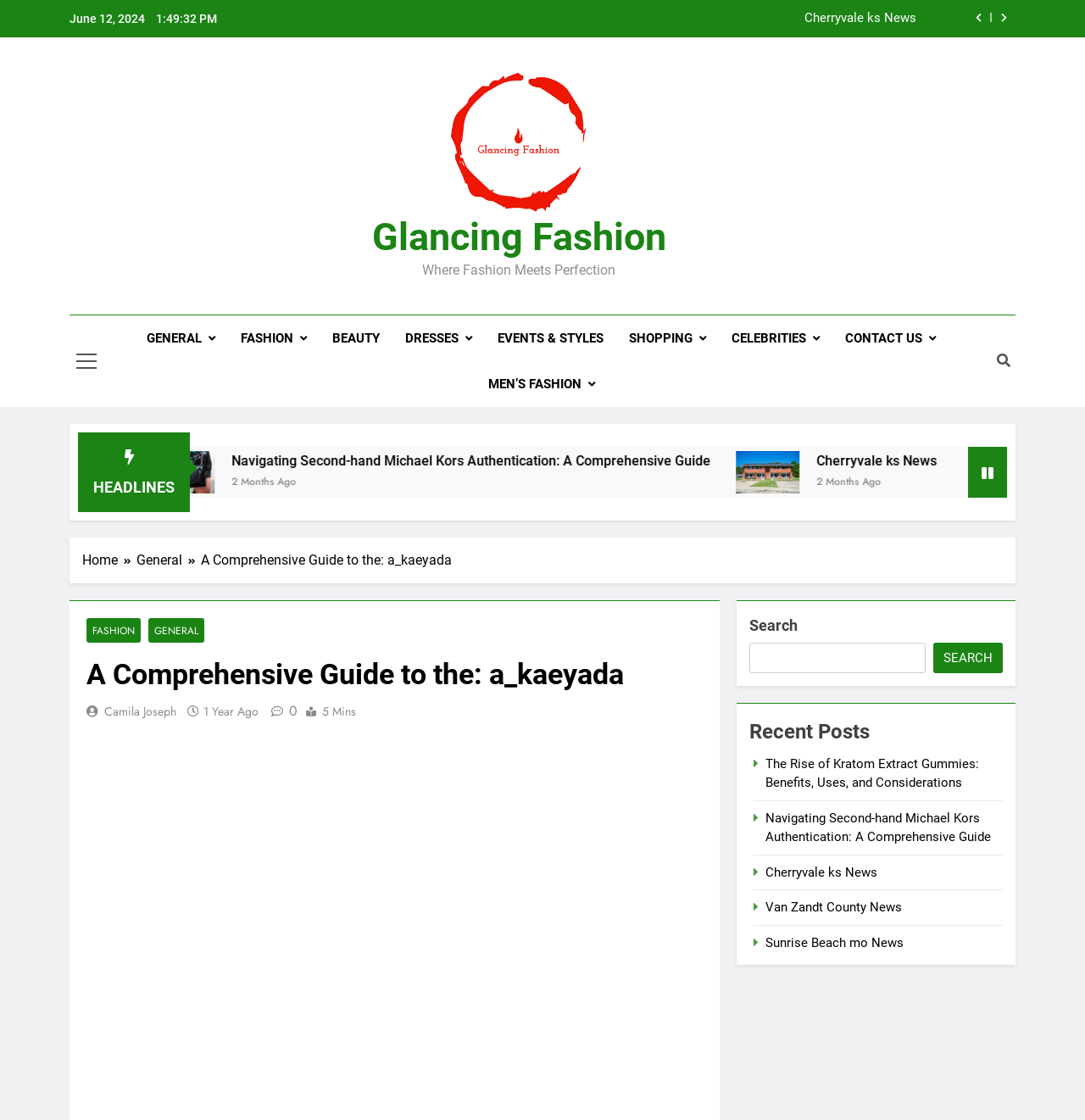What is the purpose of the search box?
Please use the image to deliver a detailed and complete answer.

I found the answer by looking at the search box section, where it says 'Search' and has a search input field, indicating that its purpose is to allow users to search the website.